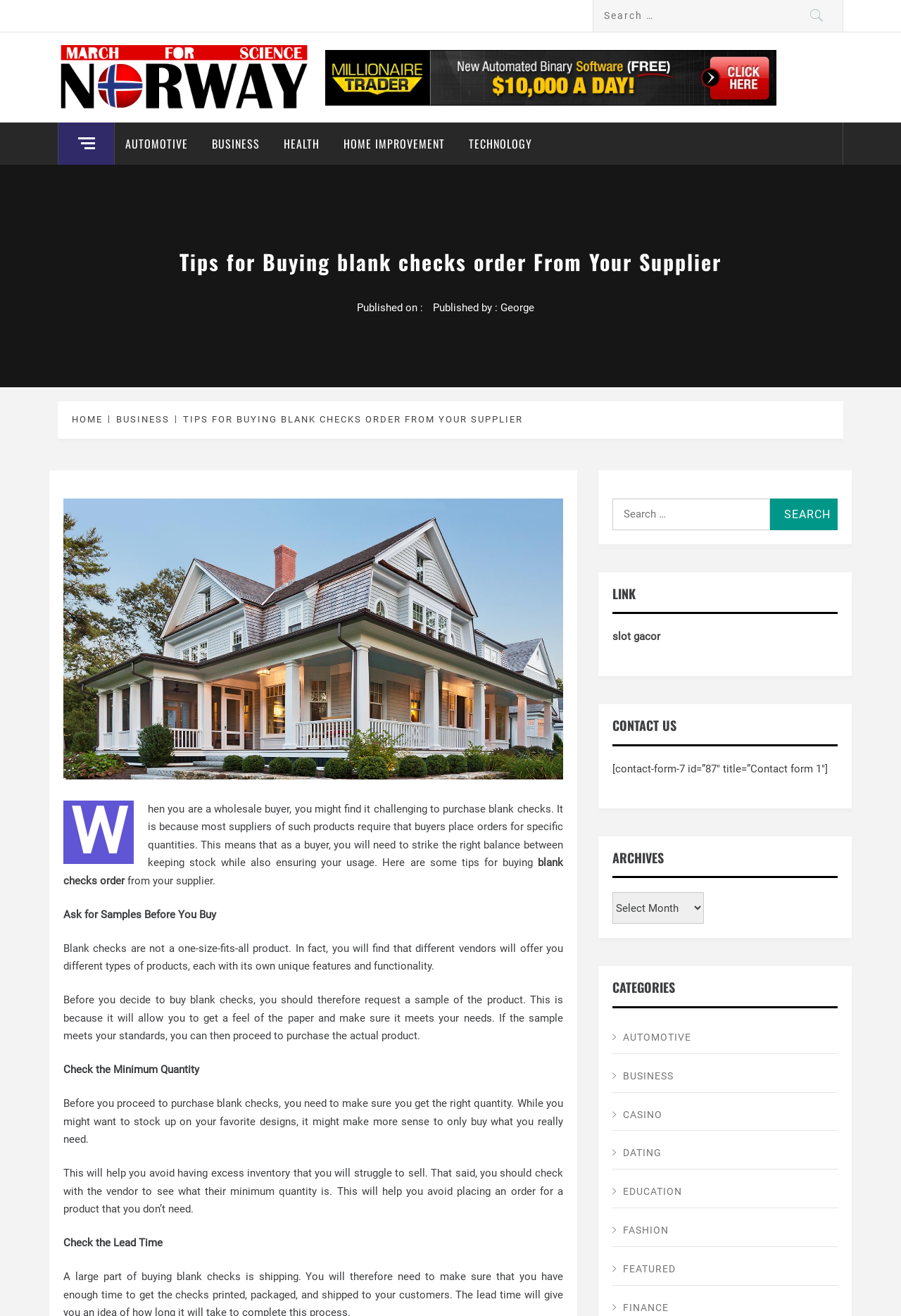What is the topic of the article?
Based on the screenshot, answer the question with a single word or phrase.

Buying blank checks